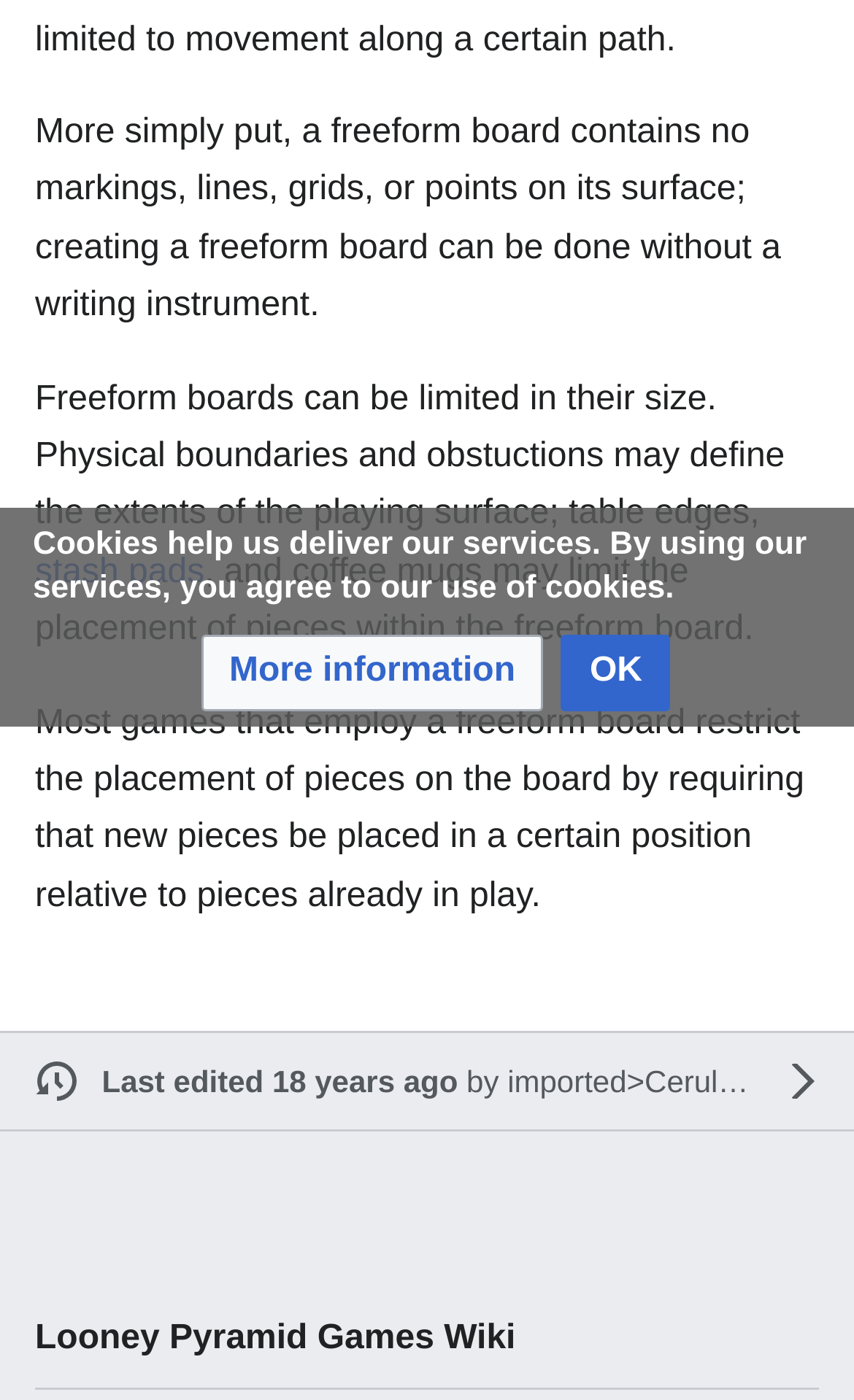Identify the bounding box of the UI element described as follows: "OK". Provide the coordinates as four float numbers in the range of 0 to 1 [left, top, right, bottom].

[0.657, 0.454, 0.785, 0.508]